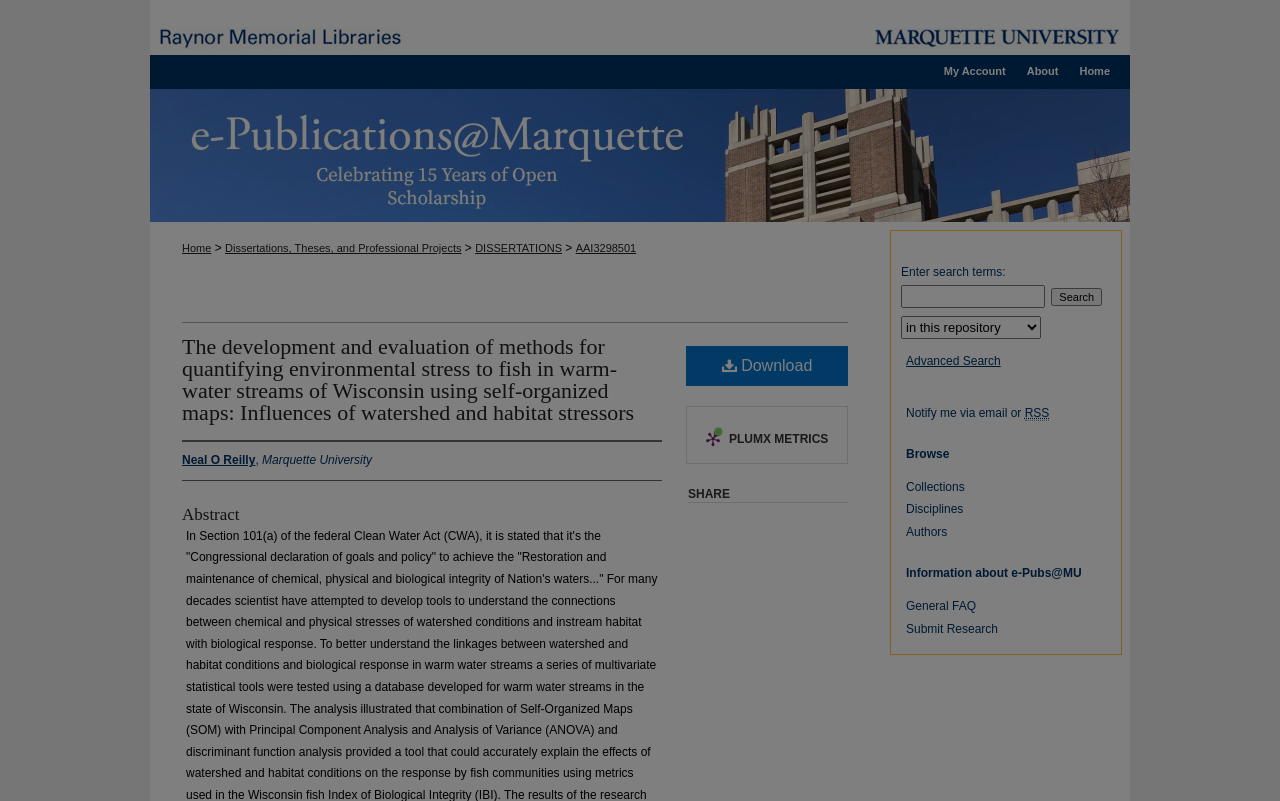What is the author's name?
Answer the question with just one word or phrase using the image.

Neal O Reilly